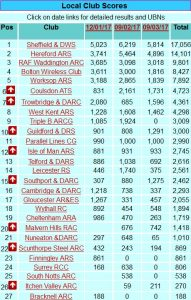Explain the image with as much detail as possible.

The image presents a scoreboard titled "Local Club Scores," displaying the performance rankings of various amateur radio clubs in the UK for the month of March 2017. The table outlines the following details:

- **Position:** Clubs are ranked from 1 to 27 based on their scores.
- **Clubs Listed Include:** Sheffield & DWS, Hereford ARS, RAF Waddington ARC, and more, highlighting the competitive landscape among local amateur radio societies.
- **Scores:** Each club’s score is broken down by individual dates in March, providing insights into their performance over the month, alongside a total score. Notably, Sheffield & DWS leads with a total of 15,801 points.
- **Interactivity:** The scoreboard encourages users to click on date links for detailed results and UBNs (Unique Badges of Navigation) for further context on each club's achievements.

The layout uses a clear, structured format with distinct columns for position, club names, and their respective scores, facilitating easy comparison across the clubs. This visual serves as an essential reference for enthusiasts tracking the standings in local amateur radio competitions.